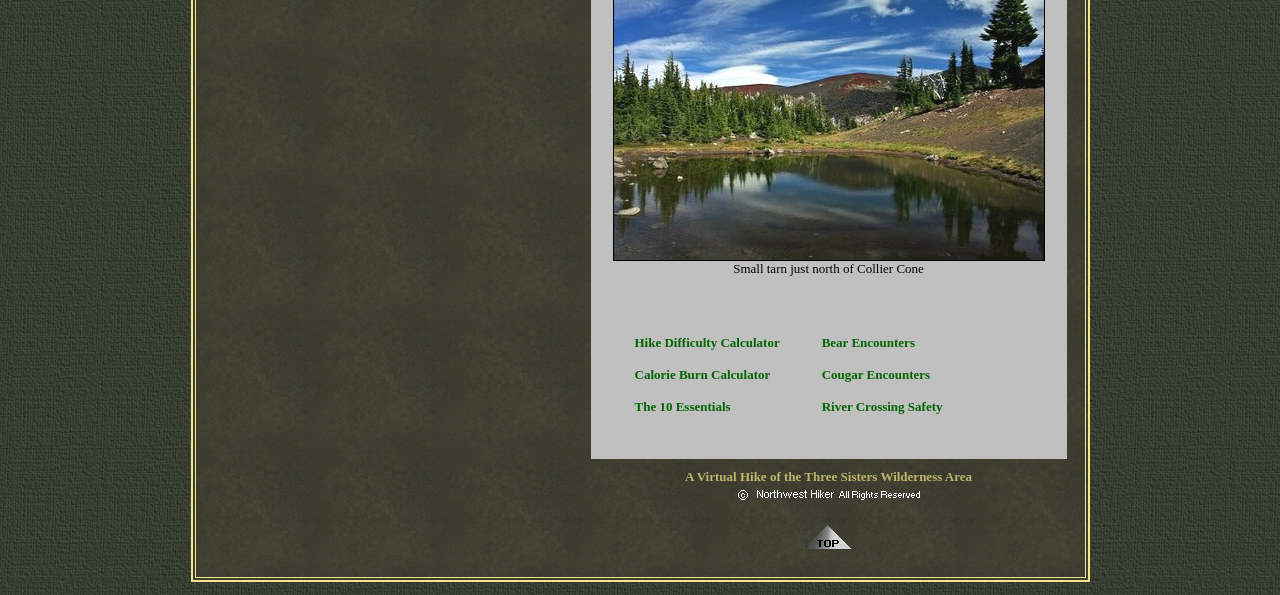Identify the bounding box of the UI component described as: "Bear Encounters".

[0.642, 0.563, 0.715, 0.588]